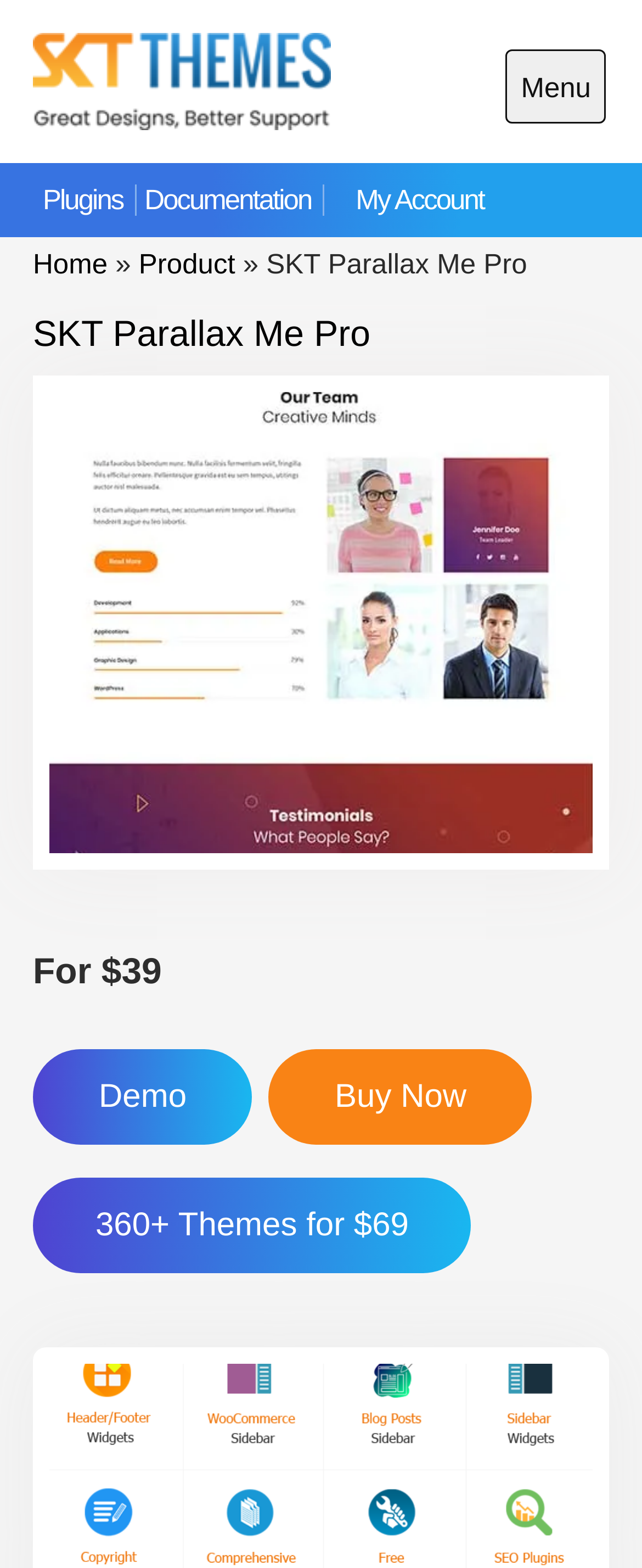How many themes are included in the bundle?
Please provide a detailed answer to the question.

I found the number of themes included in the bundle by looking at the link that says '360+ Themes for $69' which is located at the bottom of the page.